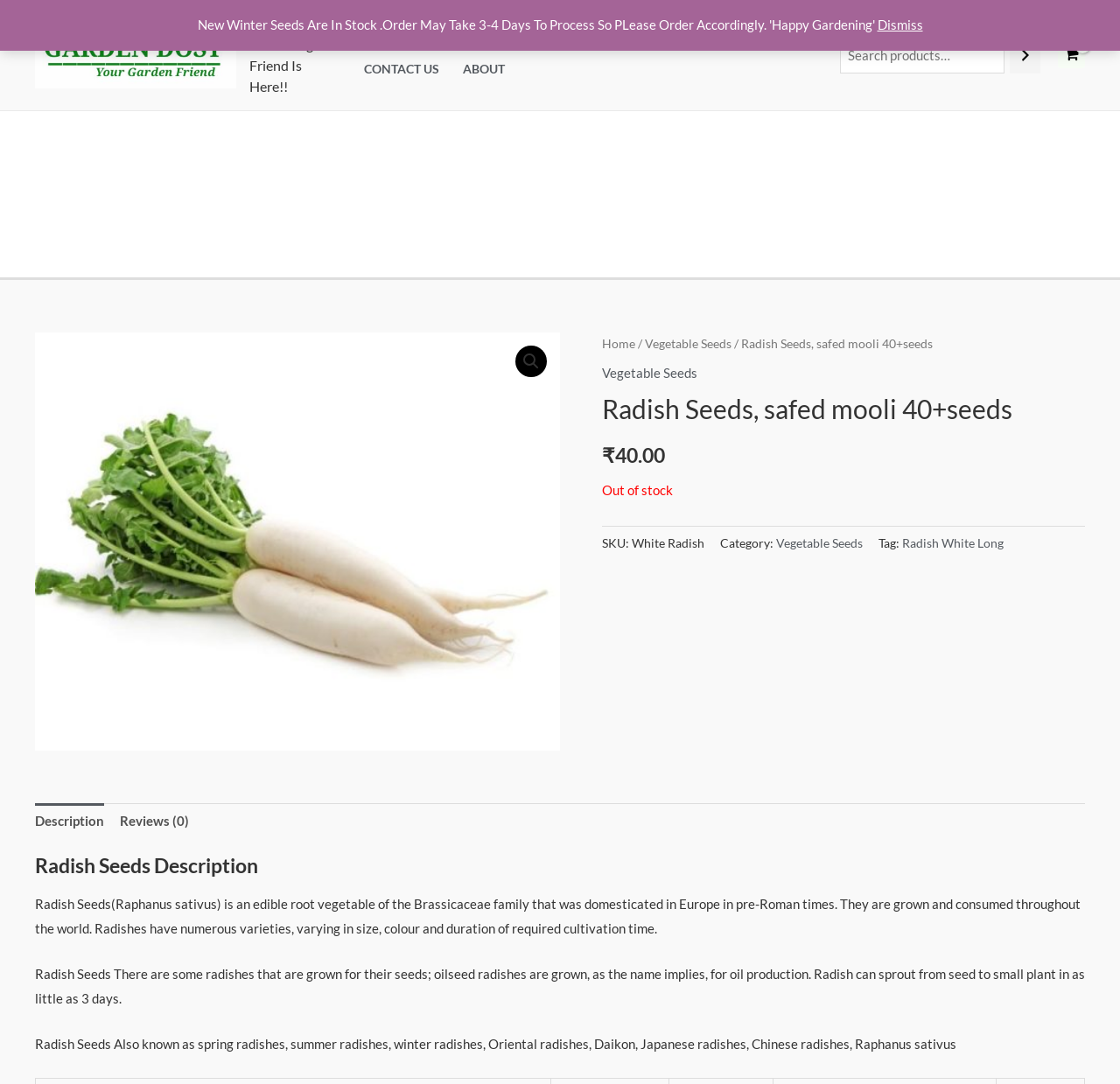Create a detailed description of the webpage's content and layout.

This webpage is about Radish Seeds, specifically the product "Radish Seeds, safed mooli 40+seeds". At the top left, there is a link to the website's homepage. Next to it, there is a heading that reads "Your Gardening Friend Is Here!!". Below this, there is a navigation menu with links to various sections of the website, including "HOME", "CATEGORIES", "OUR PRODUCTS", "WISHLIST", "MY ACCOUNT", "CONTACT US", and "ABOUT".

On the top right, there is a search bar with a search button and a link to a cart with a count of 0 items. Below this, there is a header widget with a search box and a search button.

The main content of the page is divided into two sections. On the left, there is an image of the Radish Seeds product, and below it, there is a breadcrumb navigation menu showing the path from the homepage to the current product page.

On the right, there is a section with product information, including the product name, price (₹40.00), and a note that the product is out of stock. Below this, there are details about the product, including its SKU, category, and tags.

Further down, there is a tab list with two tabs: "Description" and "Reviews (0)". The "Description" tab is currently selected and displays a detailed description of Radish Seeds, including their history, varieties, and uses.